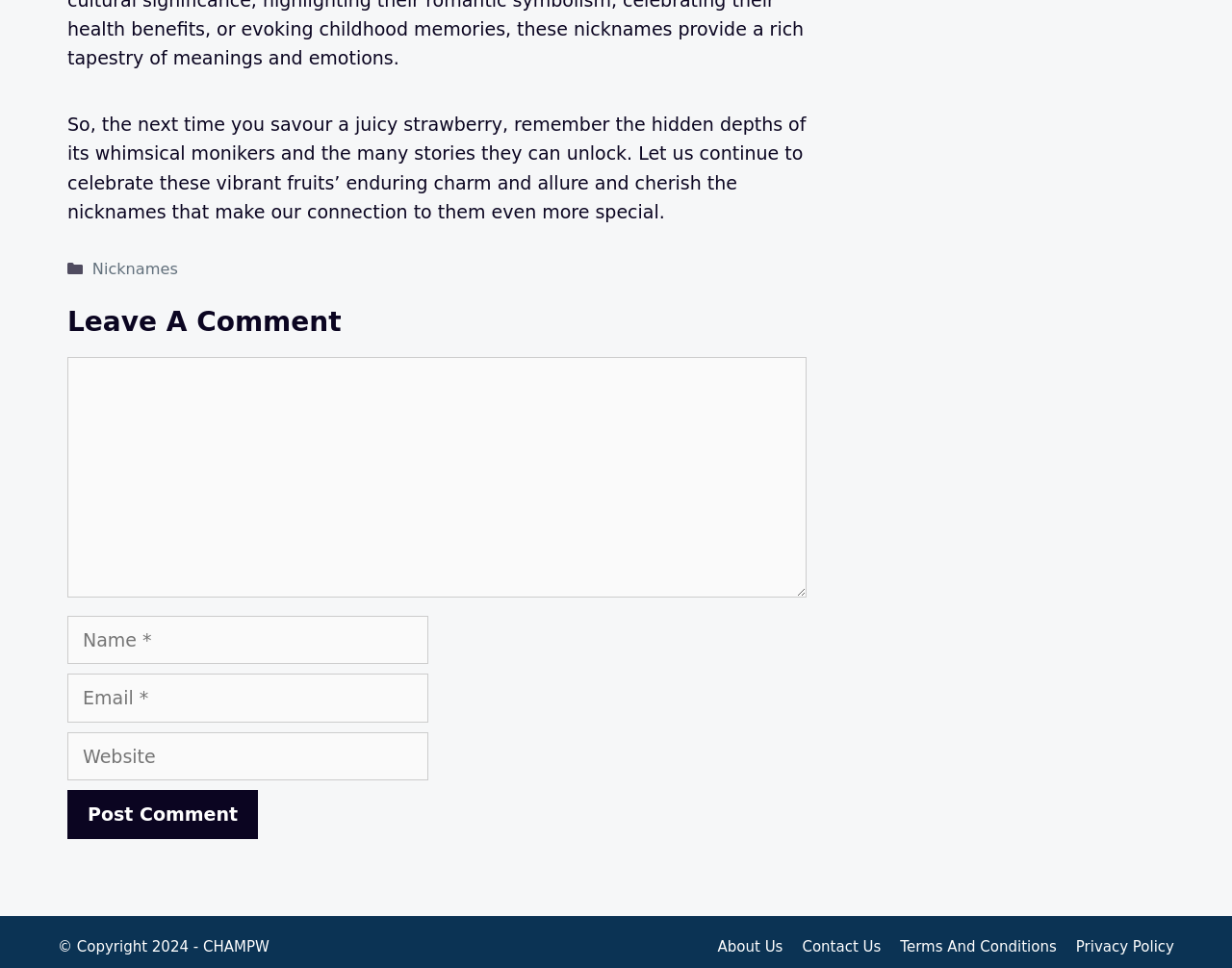Locate the coordinates of the bounding box for the clickable region that fulfills this instruction: "Enter your email".

[0.055, 0.696, 0.348, 0.746]